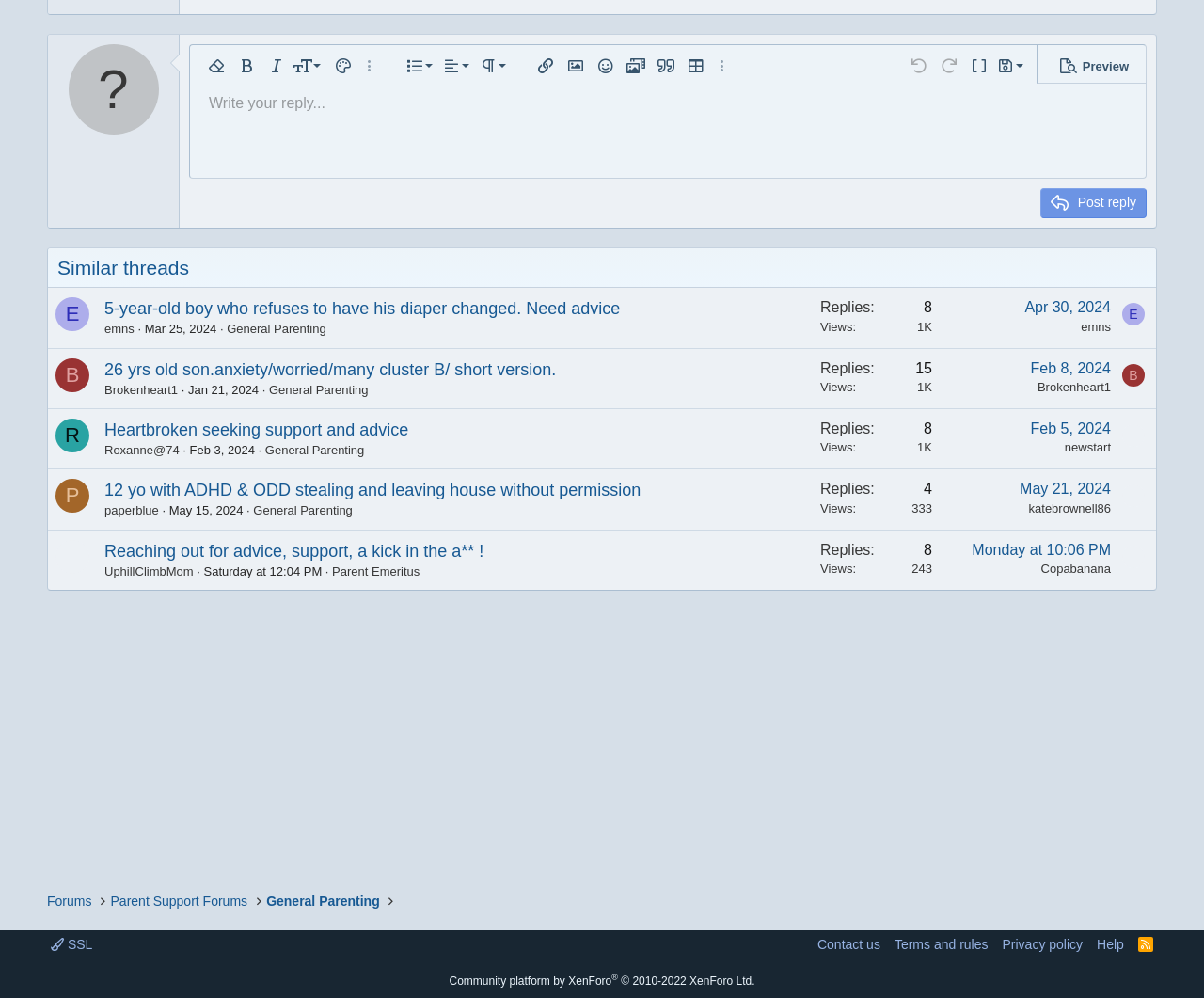Find the bounding box of the UI element described as: "Select your country". The bounding box coordinates should be given as four float values between 0 and 1, i.e., [left, top, right, bottom].

None